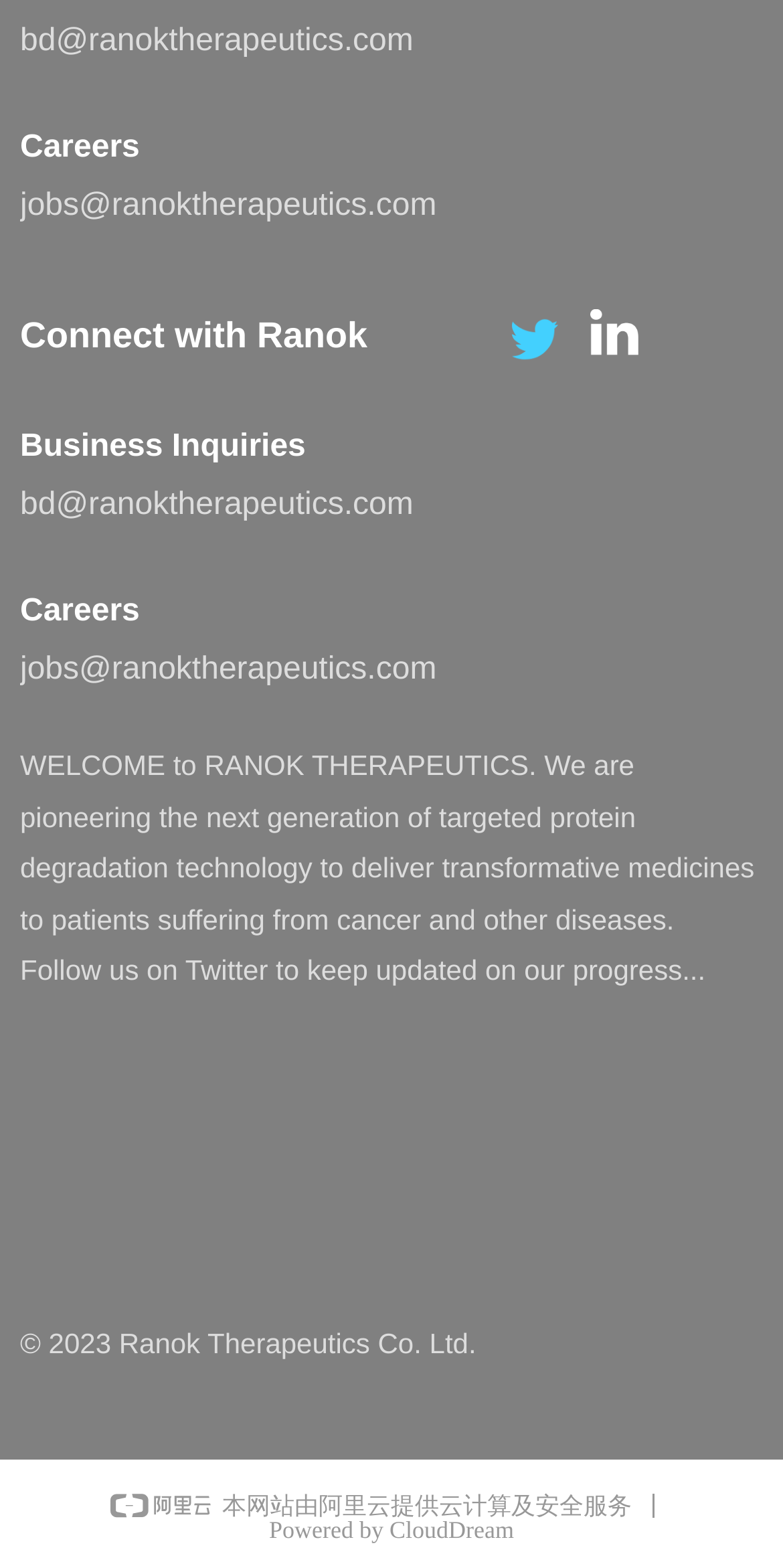Provide the bounding box coordinates of the UI element that matches the description: "parent_node: May2024 title="Previous month"".

None